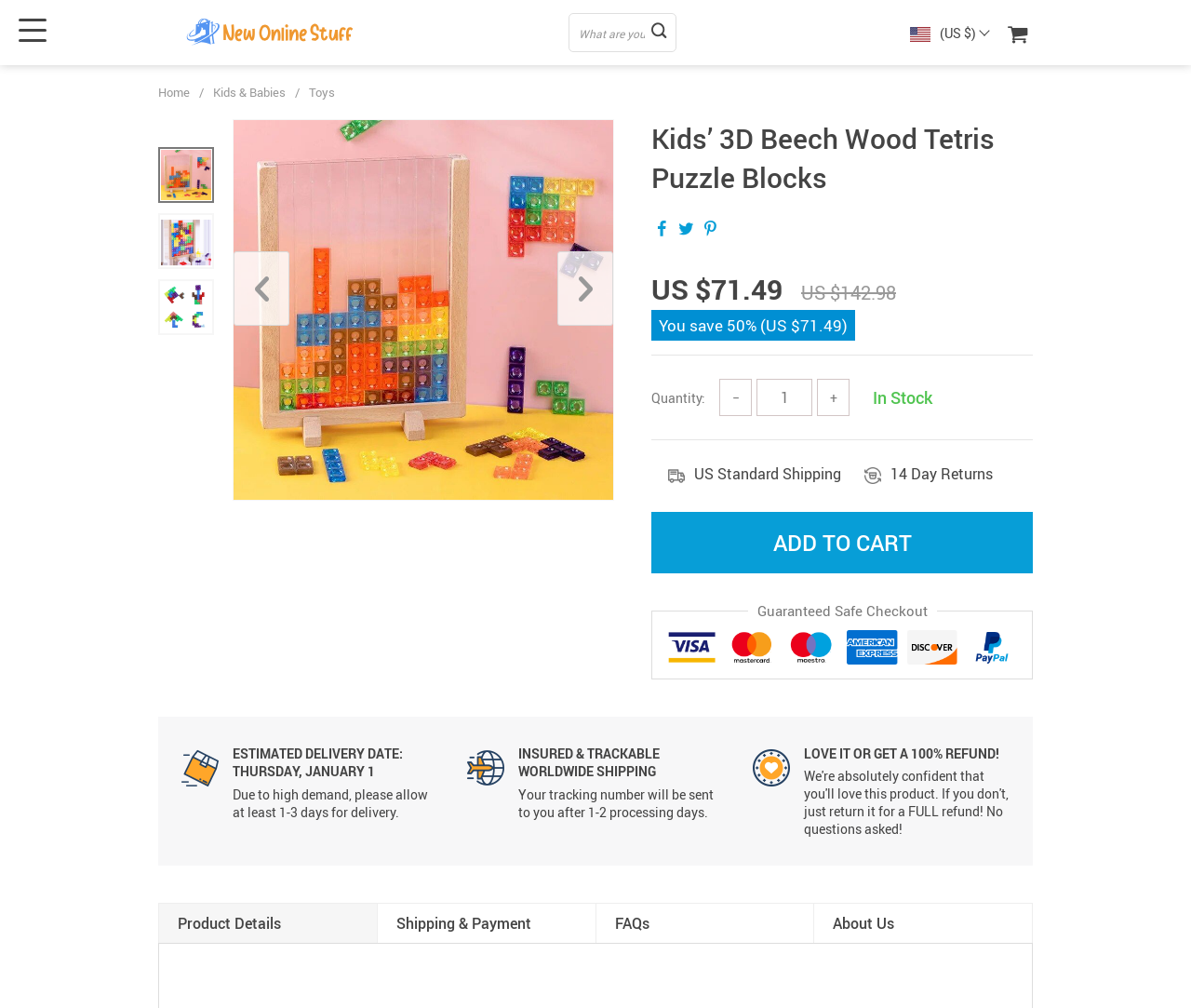Bounding box coordinates are specified in the format (top-left x, top-left y, bottom-right x, bottom-right y). All values are floating point numbers bounded between 0 and 1. Please provide the bounding box coordinate of the region this sentence describes: Add to Cart

[0.547, 0.508, 0.867, 0.569]